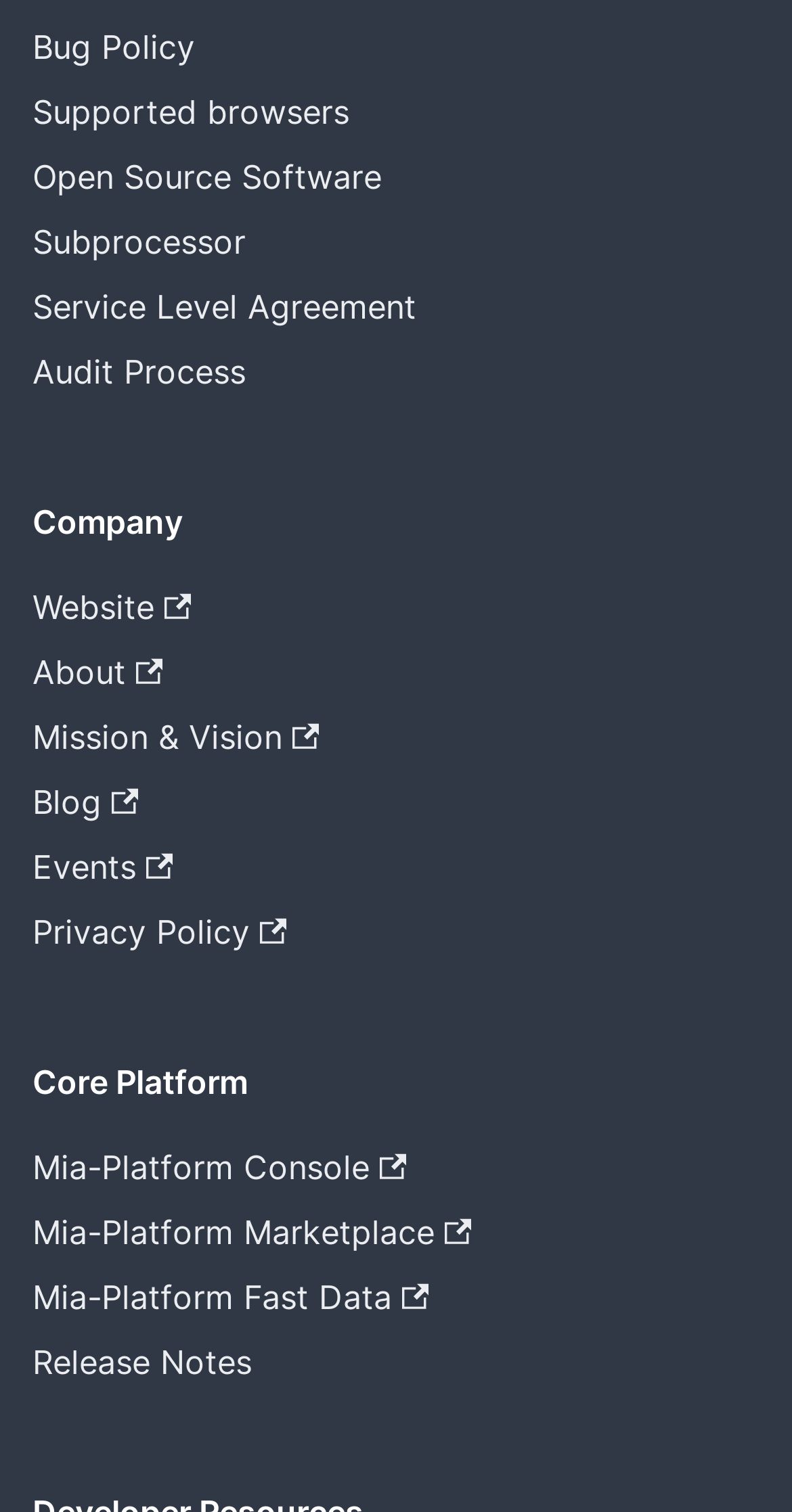What is the last link in the footer?
With the help of the image, please provide a detailed response to the question.

I scrolled down to the footer section and found the last link, which is 'Privacy Policy'.